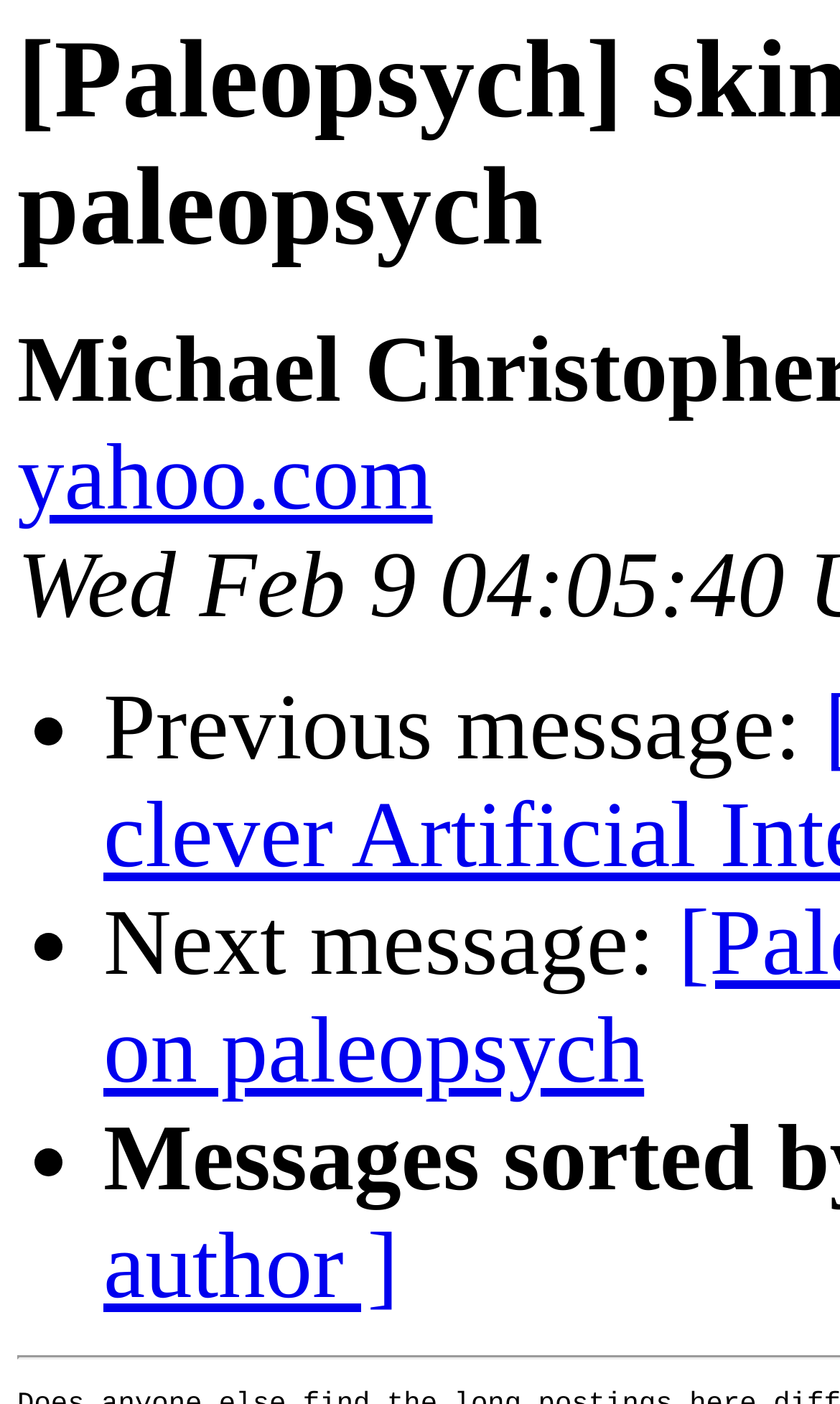Please determine the heading text of this webpage.

[Paleopsych] skimming long articles on paleopsych